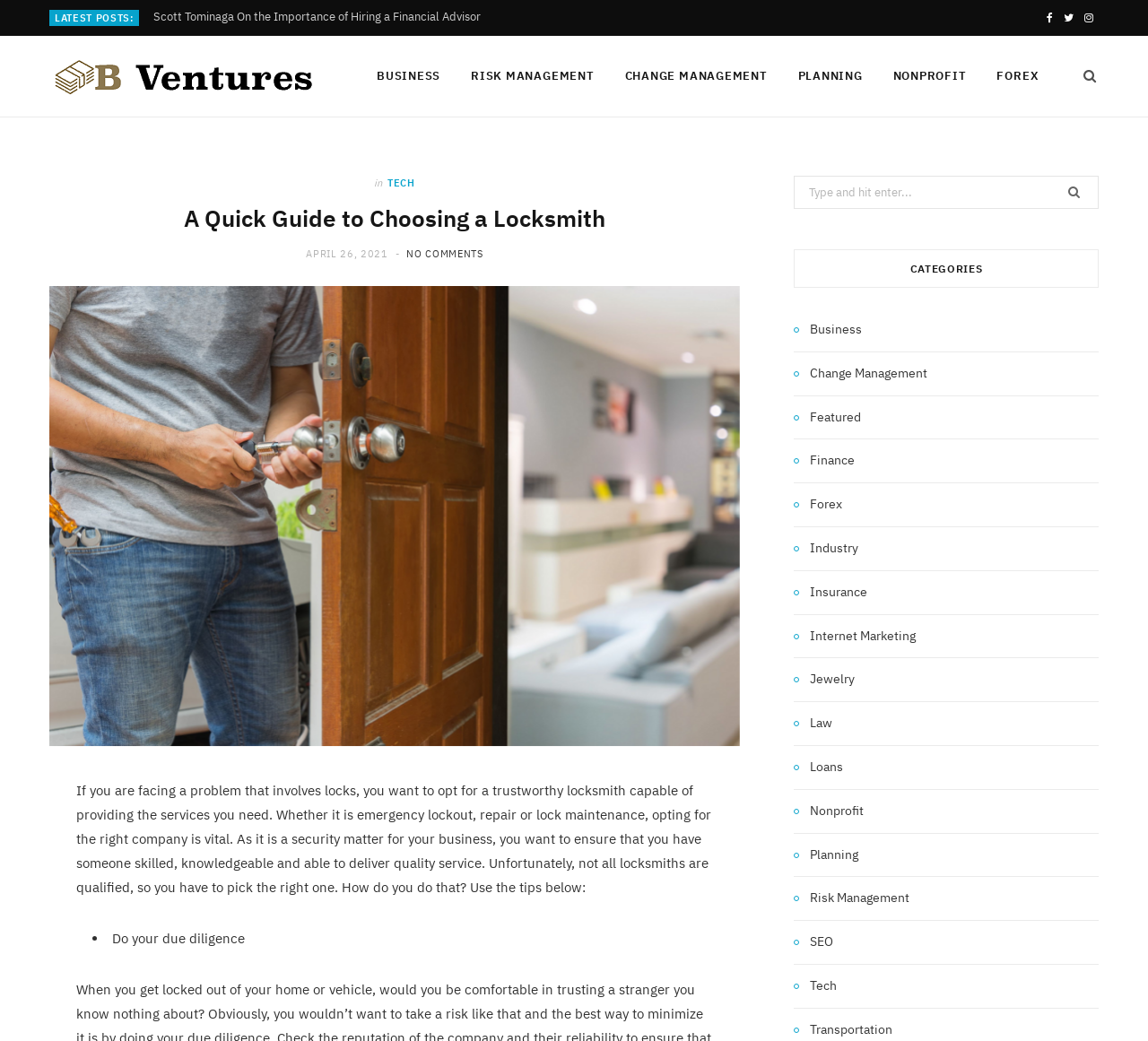Extract the bounding box for the UI element that matches this description: "Risk Management".

[0.691, 0.853, 0.792, 0.874]